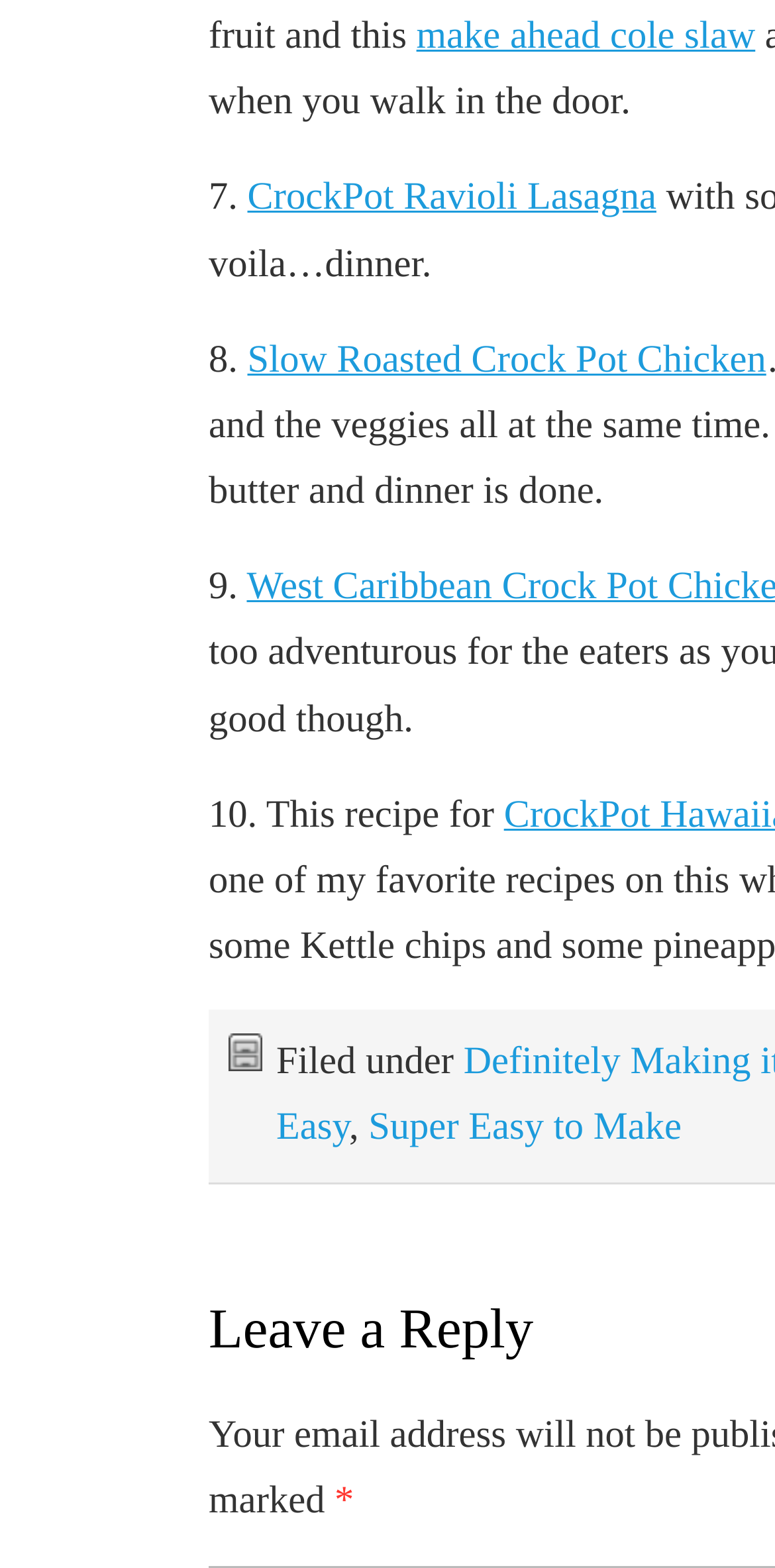What is the title of the 10th recipe?
Please respond to the question thoroughly and include all relevant details.

I found the StaticText element '10.' and looked for nearby elements that could indicate the title of the 10th recipe. I found the StaticText element 'This recipe for', which suggests that it is the title of the 10th recipe.